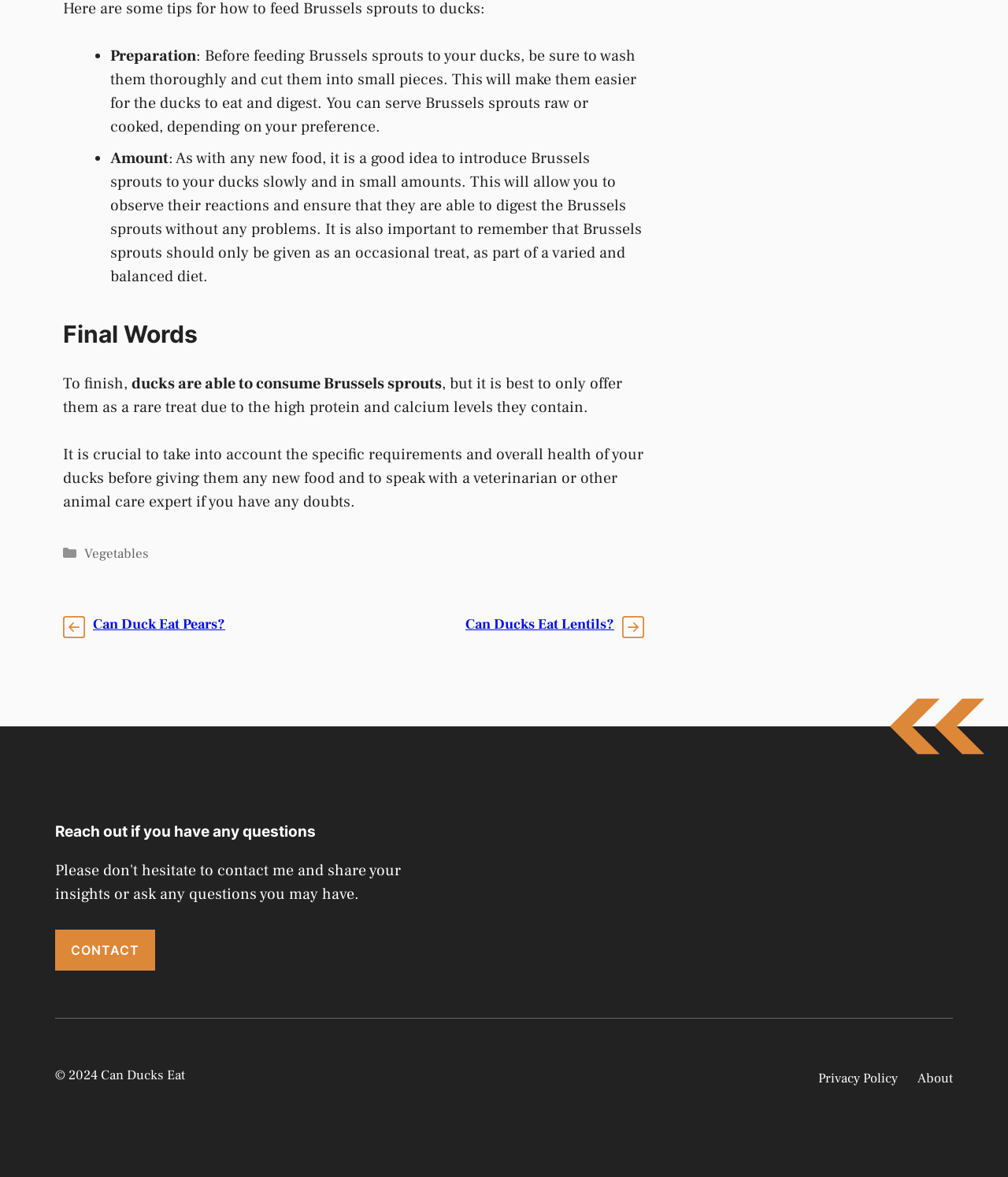Please provide the bounding box coordinates for the element that needs to be clicked to perform the following instruction: "Click on 'Can Duck Eat Pears?'". The coordinates should be given as four float numbers between 0 and 1, i.e., [left, top, right, bottom].

[0.092, 0.522, 0.223, 0.538]